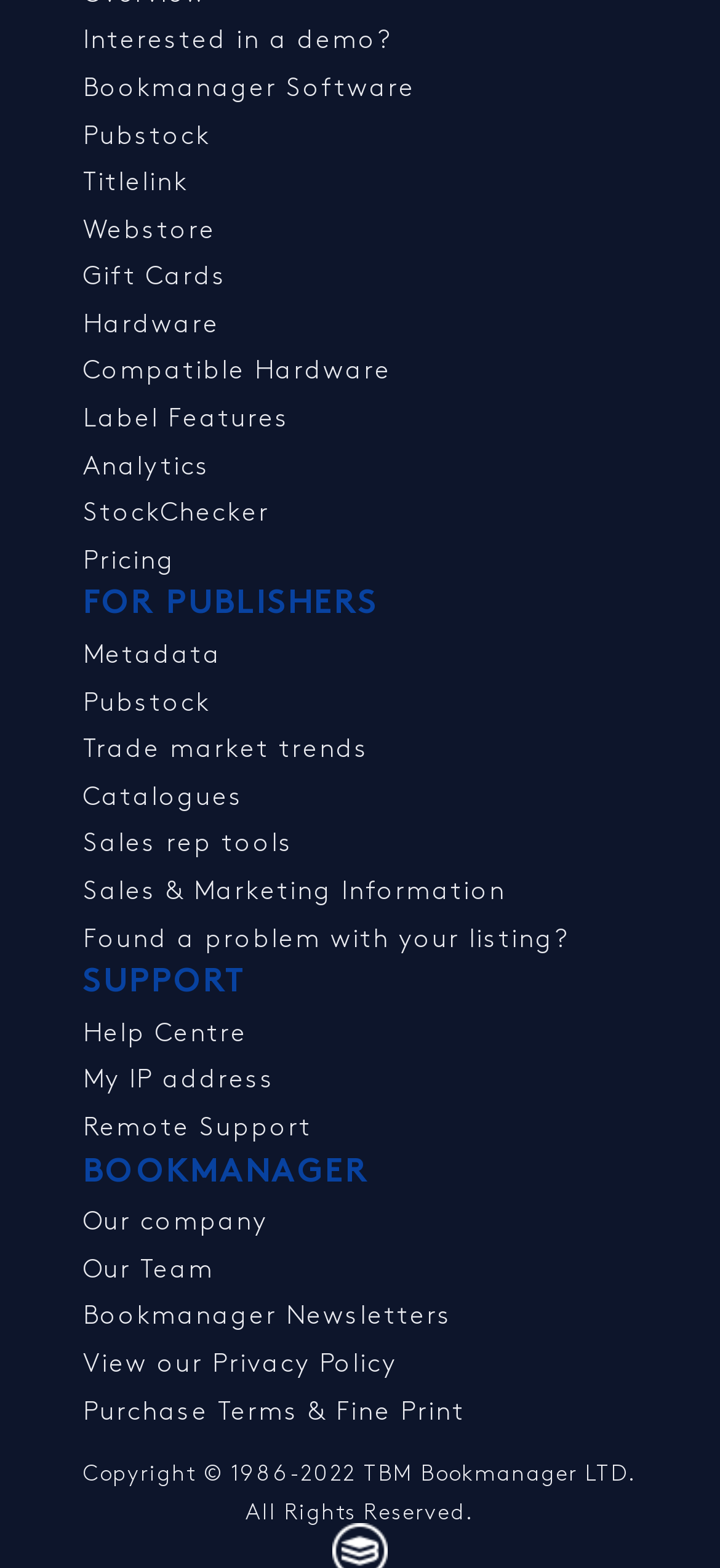What is the category of links below 'FOR PUBLISHERS'?
Based on the screenshot, provide a one-word or short-phrase response.

Publishing-related links